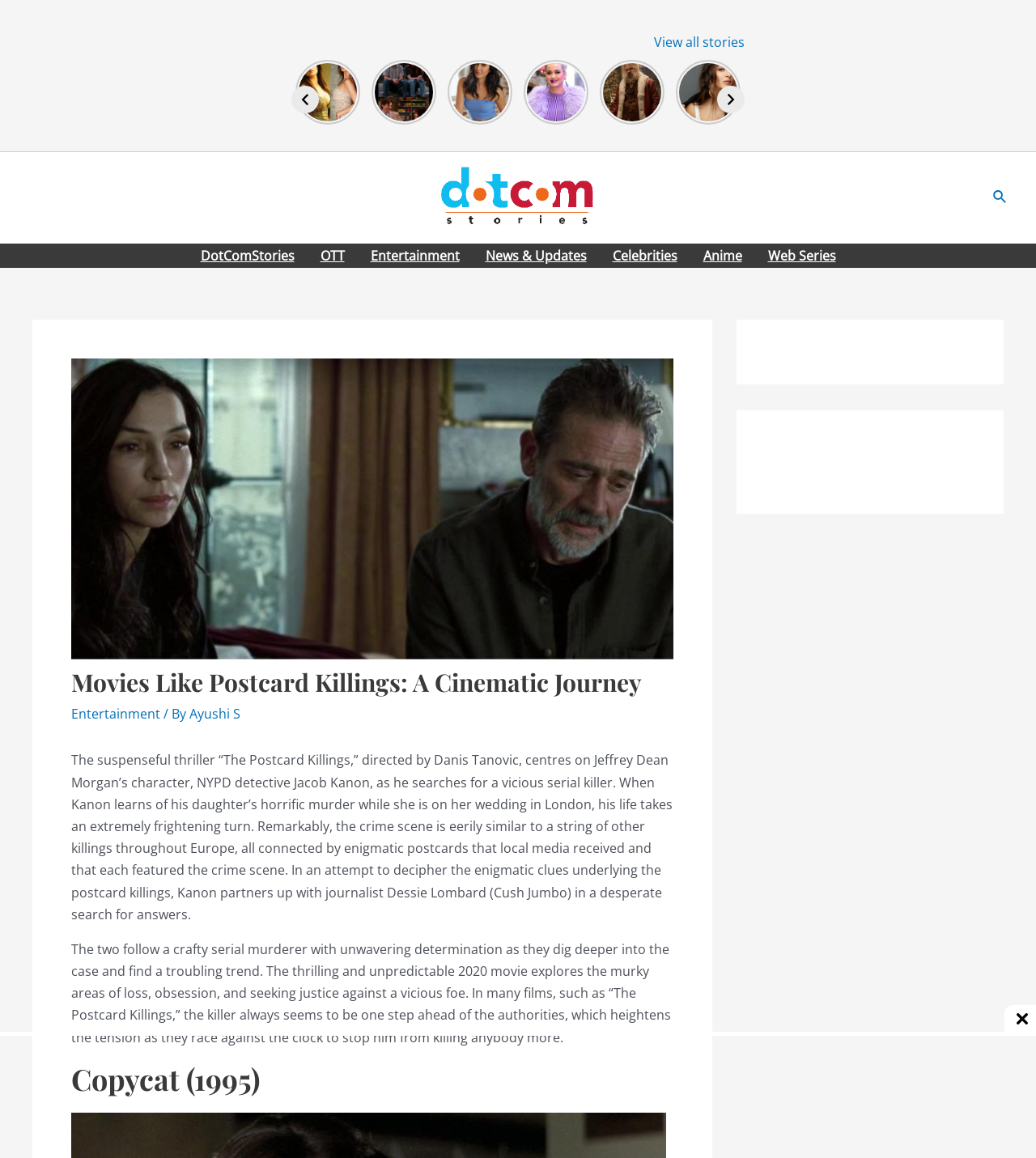Find and indicate the bounding box coordinates of the region you should select to follow the given instruction: "Search for something".

[0.958, 0.162, 0.973, 0.18]